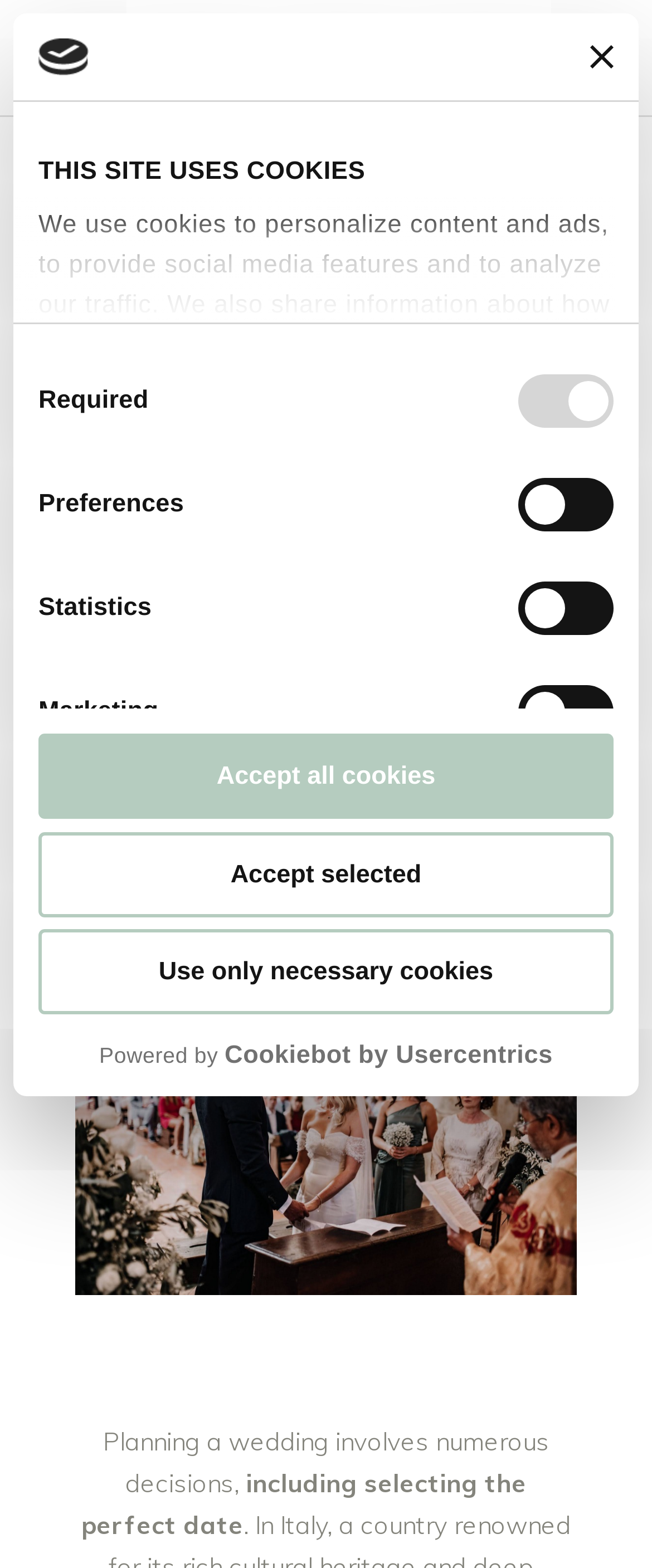Provide the bounding box coordinates of the HTML element this sentence describes: "December 1, 2023".

[0.119, 0.149, 0.529, 0.174]